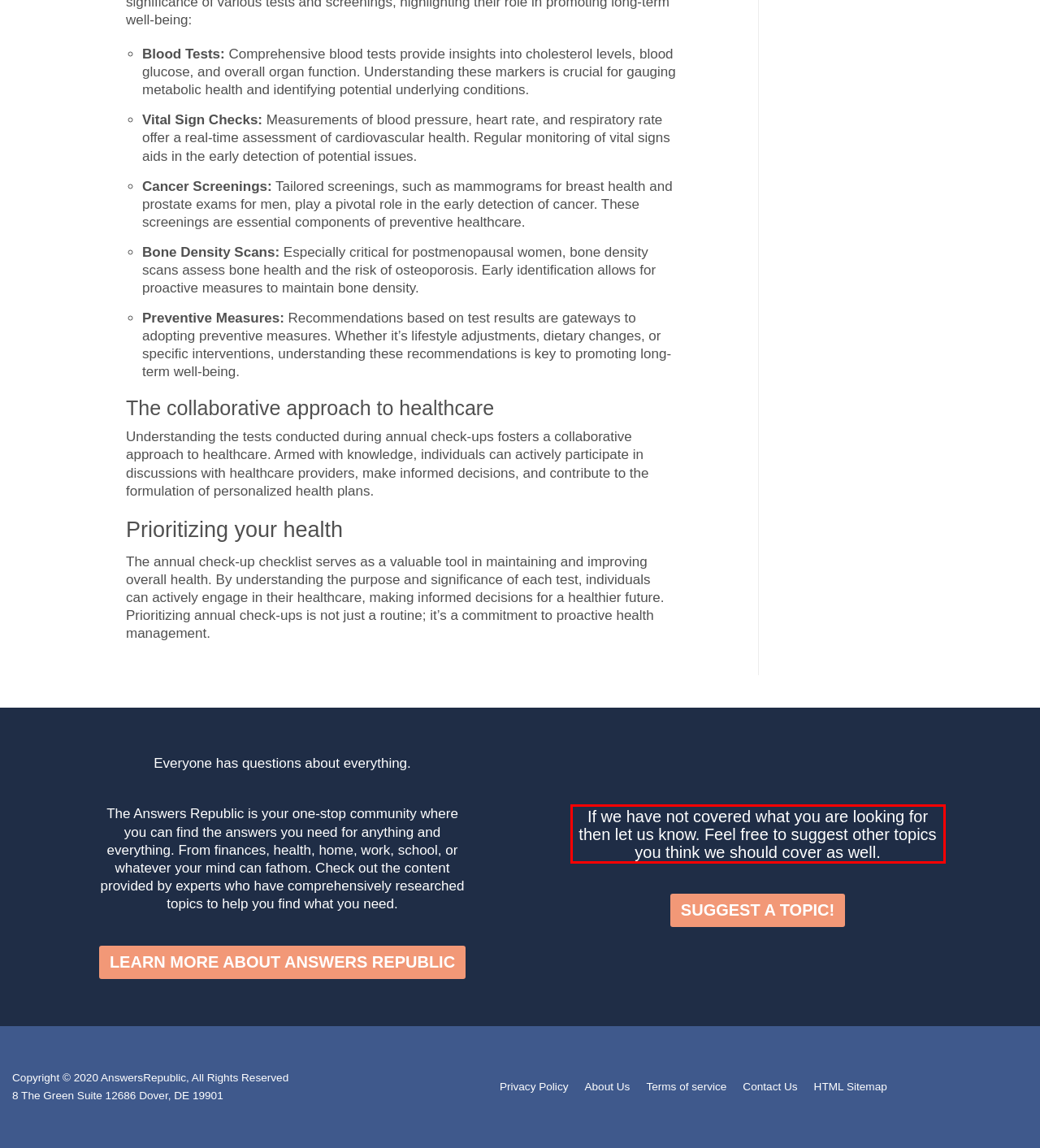Identify and extract the text within the red rectangle in the screenshot of the webpage.

If we have not covered what you are looking for then let us know. Feel free to suggest other topics you think we should cover as well.